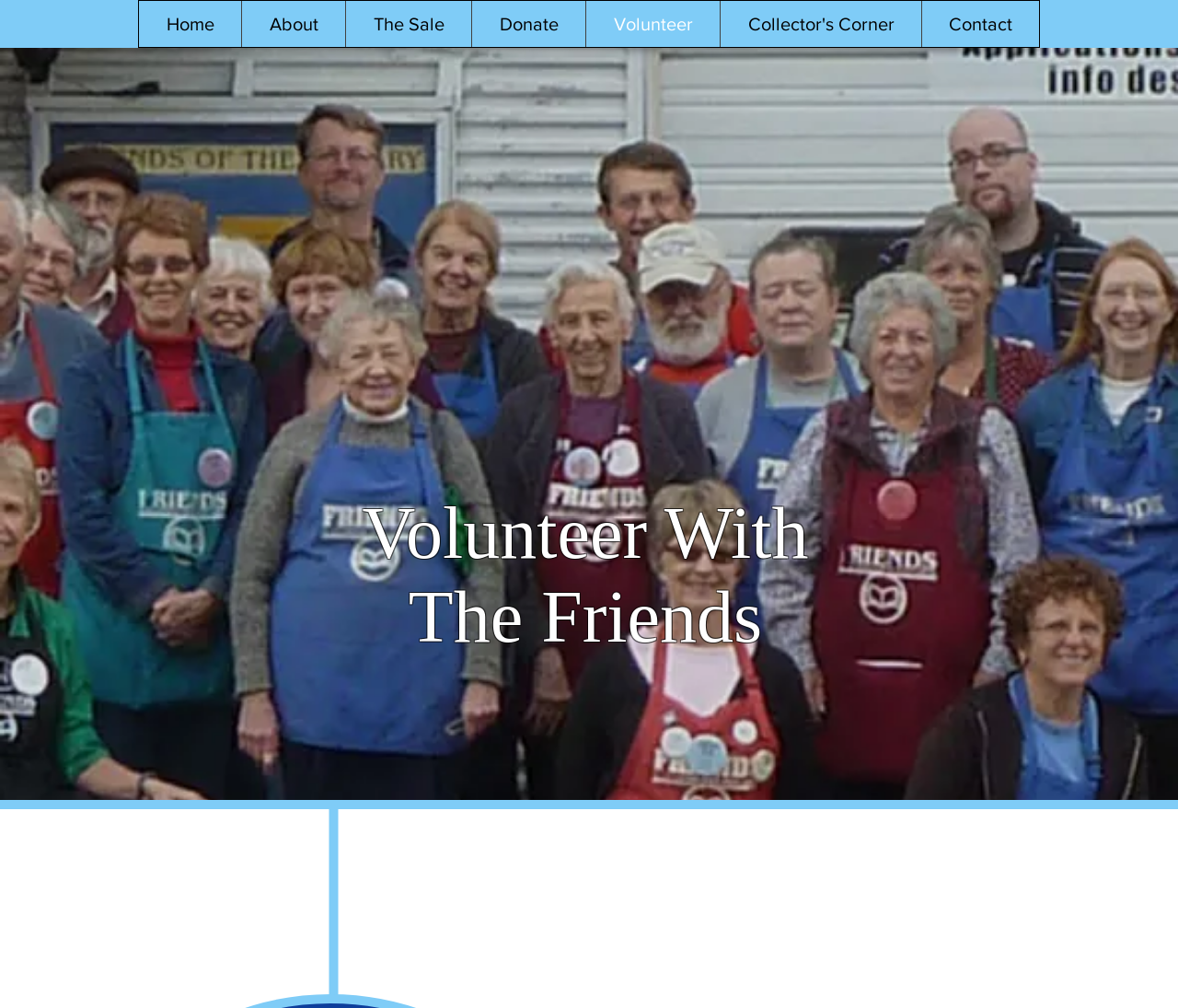How many navigation links are there?
Provide an in-depth and detailed answer to the question.

I counted the number of links under the 'Site' navigation element, which includes 'Home', 'About', 'The Sale', 'Donate', 'Volunteer', 'Collector's Corner', and 'Contact'.